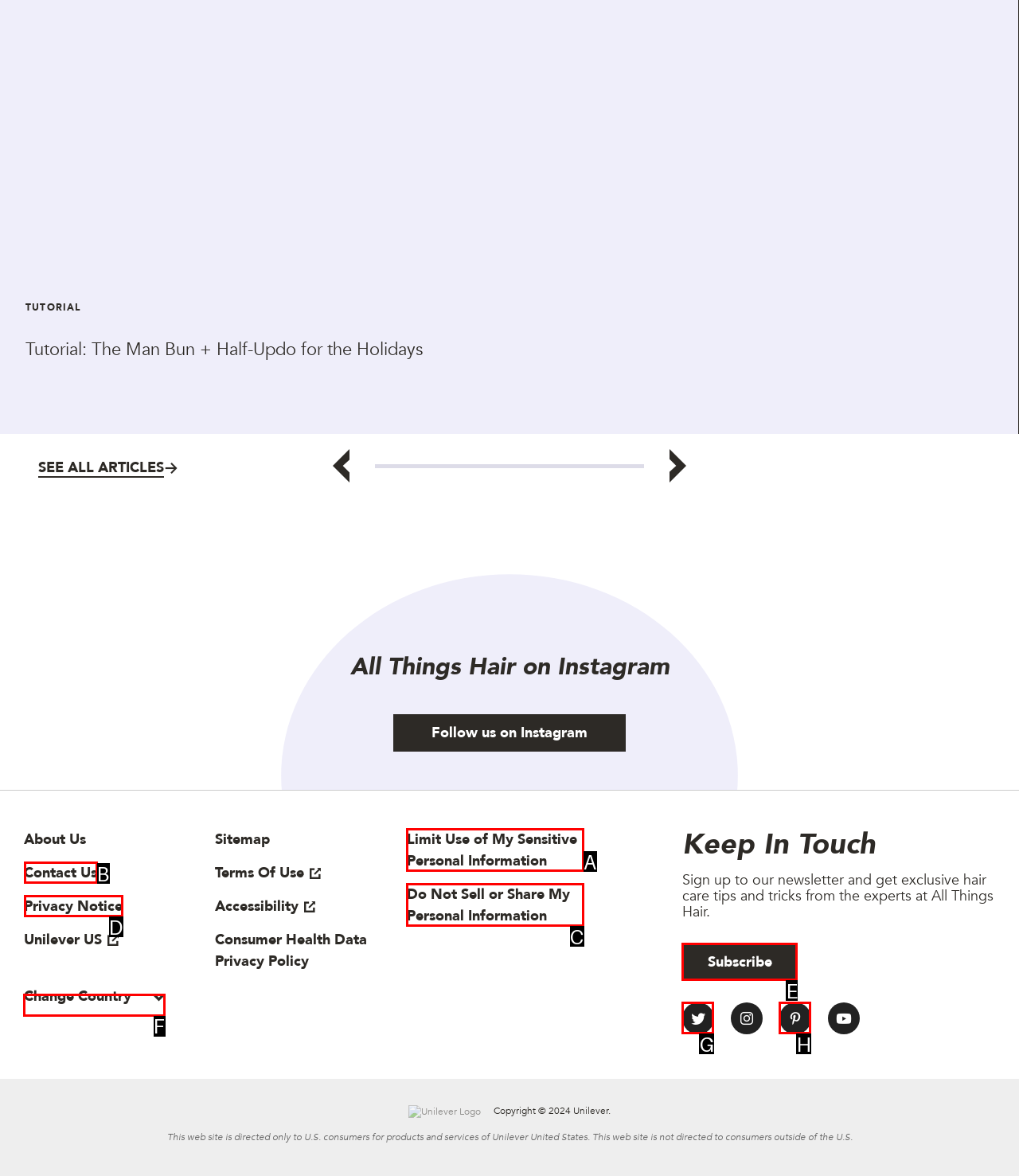Choose the UI element to click on to achieve this task: Change the country. Reply with the letter representing the selected element.

F